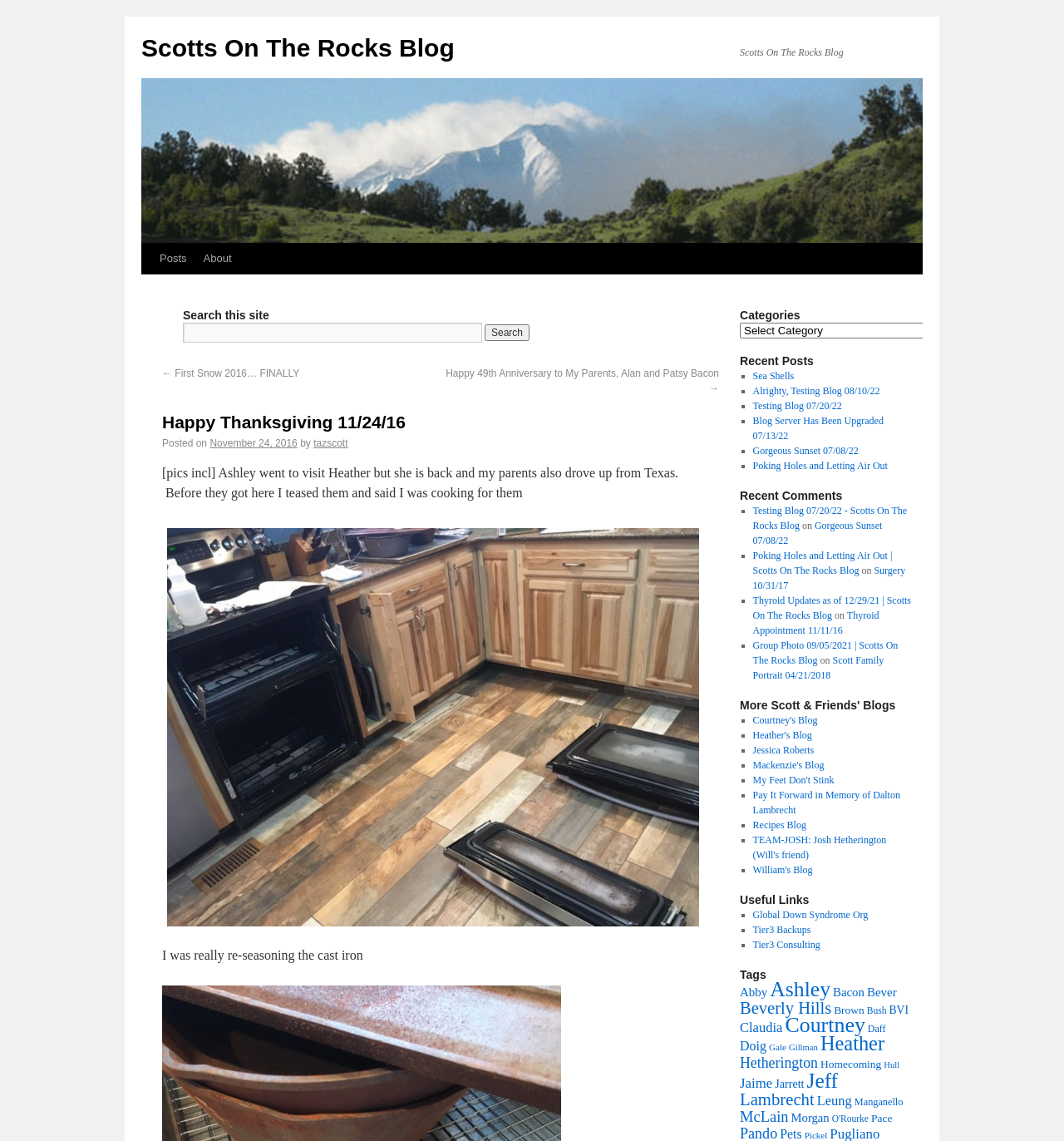Explain the webpage's design and content in an elaborate manner.

This webpage is a blog post titled "Happy Thanksgiving 11/24/16" on the "Scotts On The Rocks Blog". At the top, there is a navigation menu with links to "Posts", "About", and the blog's title. Below the navigation menu, there is a search bar with a button labeled "Search". 

To the left of the search bar, there are two links to previous blog posts, "← First Snow 2016… FINALLY" and "Happy 49th Anniversary to My Parents, Alan and Patsy Bacon →". 

The main content of the blog post is a text describing a Thanksgiving gathering, mentioning Ashley's visit to Heather, the author's parents driving up from Texas, and the author teasing them about cooking for them. There are also some links and a mention of re-seasoning a cast iron.

On the right side of the page, there are several sections. The first section is "Categories" with a dropdown menu. Below that, there is a "Recent Posts" section with a list of links to recent blog posts, including "Sea Shells", "Alrighty, Testing Blog 08/10/22", and several others. 

Further down, there is a "Recent Comments" section with a list of links to recent comments on various blog posts, including "Testing Blog 07/20/22", "Gorgeous Sunset 07/08/22", and several others. 

Below that, there is a section titled "More Scott & Friends' Blogs" with a list of links to other blogs, including "Courtney's Blog", "Heather's Blog", and several others. 

Finally, there is a "Useful Links" section with a list of links to external websites, including "Global Down Syndrome Org" and "Tier3 Consulting", and a "Tags" section with links to tags such as "Abby" and "Ashley".